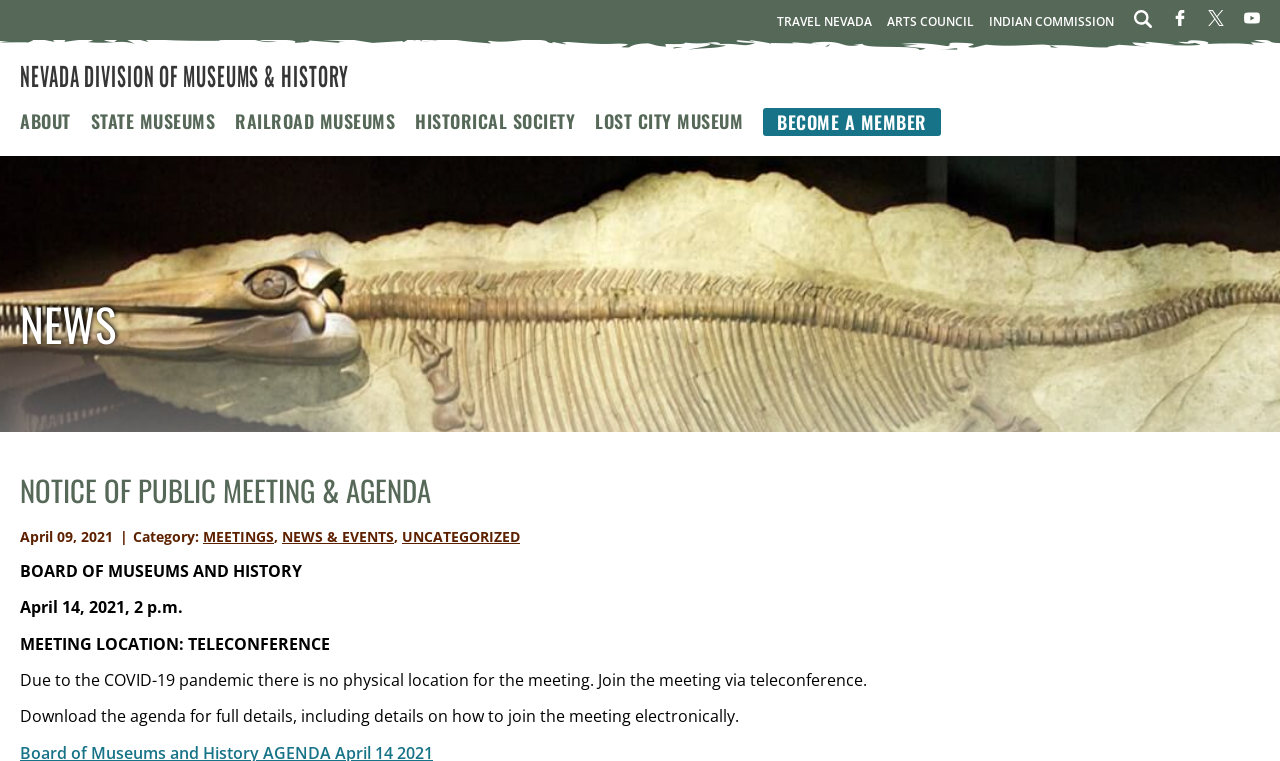Predict the bounding box coordinates of the UI element that matches this description: "November 2019". The coordinates should be in the format [left, top, right, bottom] with each value between 0 and 1.

None